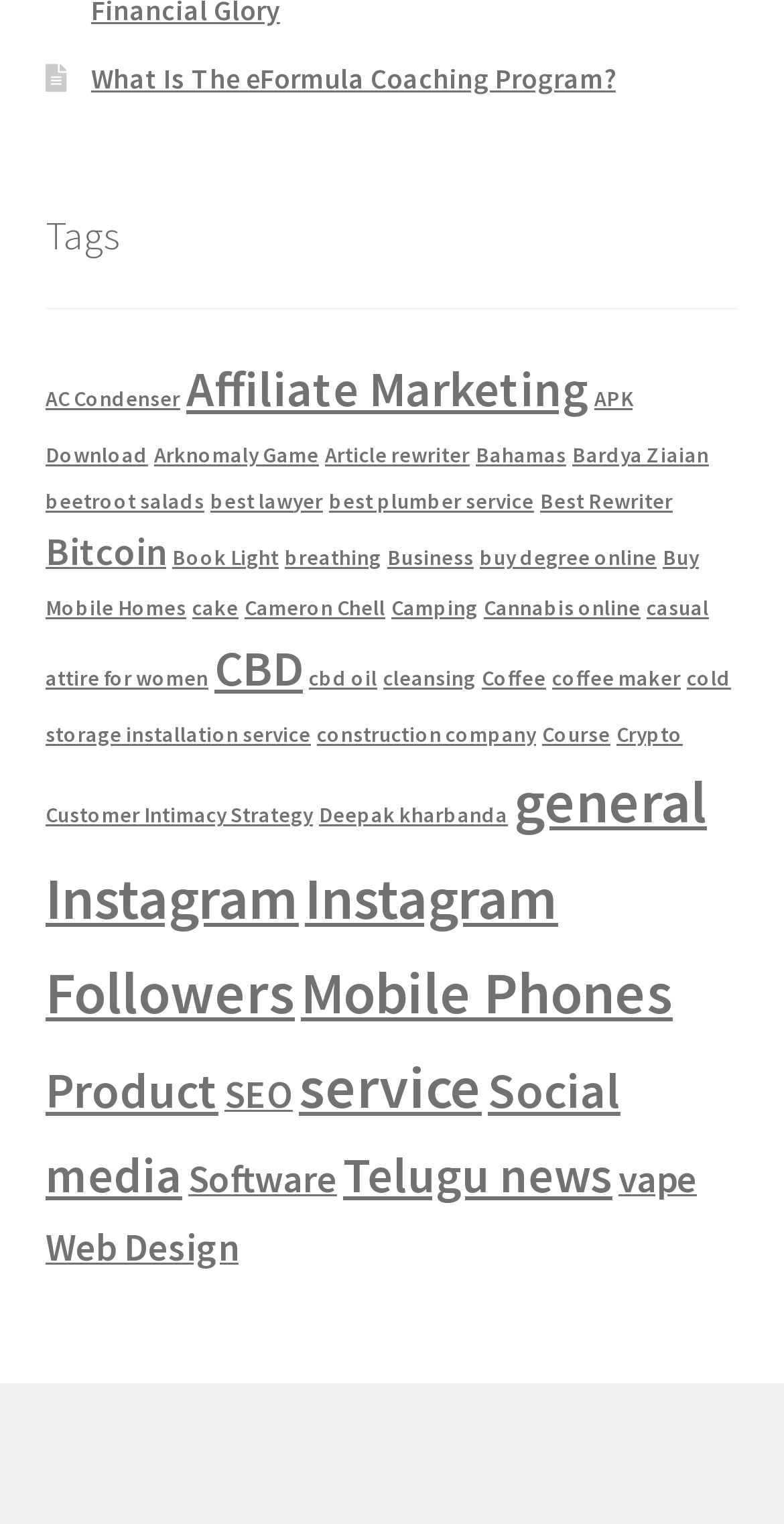What is the first tag listed on this webpage?
Respond with a short answer, either a single word or a phrase, based on the image.

AC Condenser